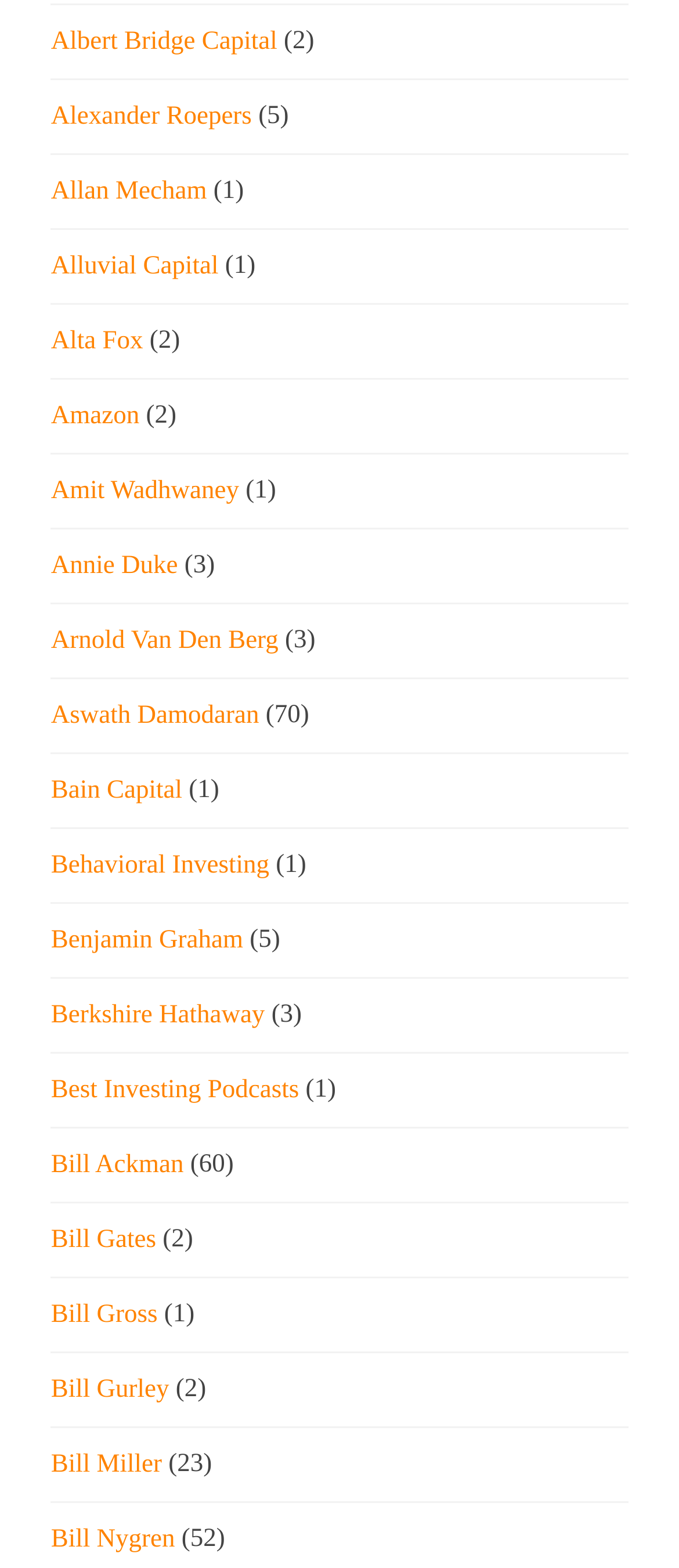Using the description: "Arnold Van Den Berg", determine the UI element's bounding box coordinates. Ensure the coordinates are in the format of four float numbers between 0 and 1, i.e., [left, top, right, bottom].

[0.075, 0.397, 0.41, 0.422]